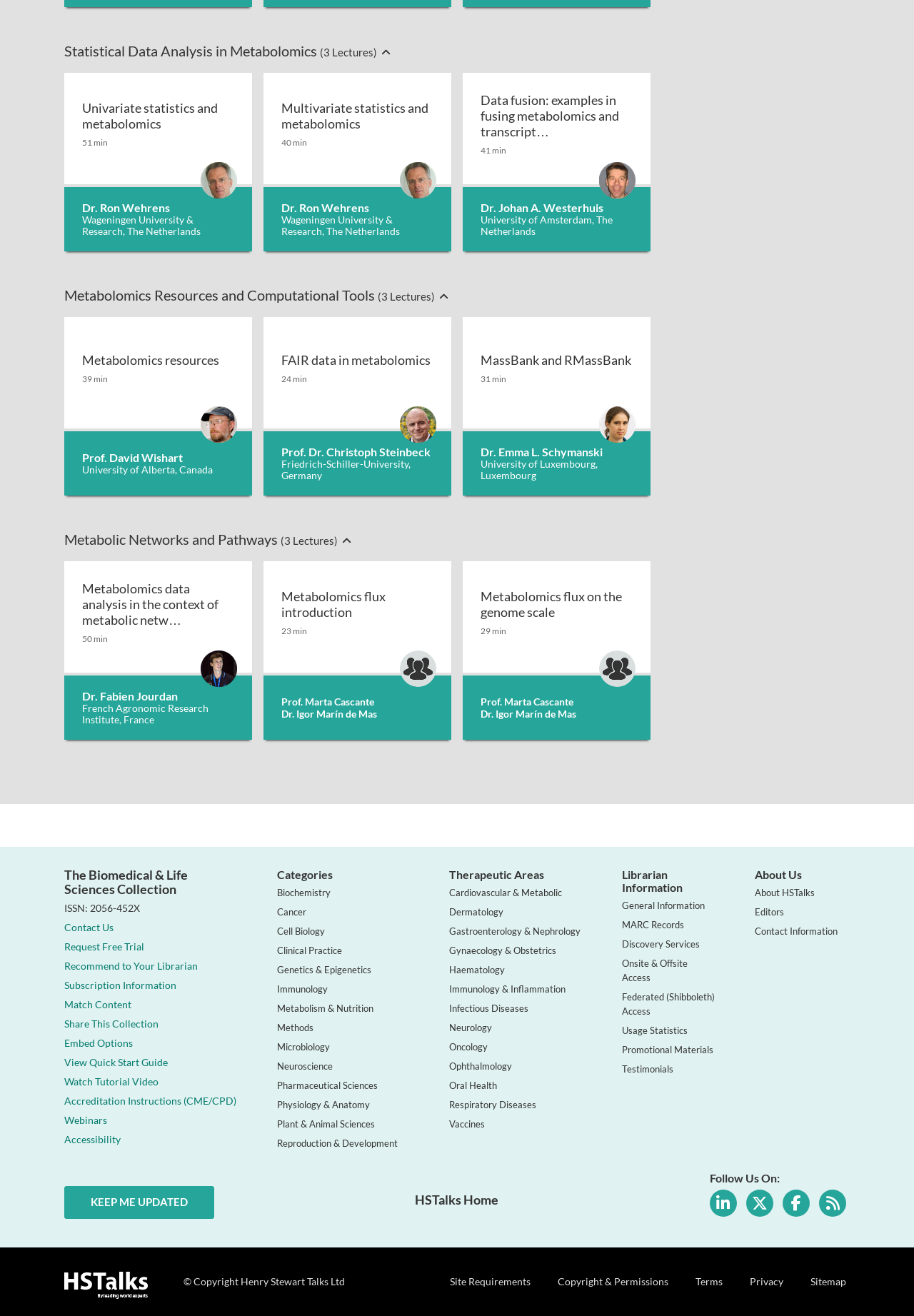How many categories are there in the 'Categories' section?
Answer the question with just one word or phrase using the image.

21